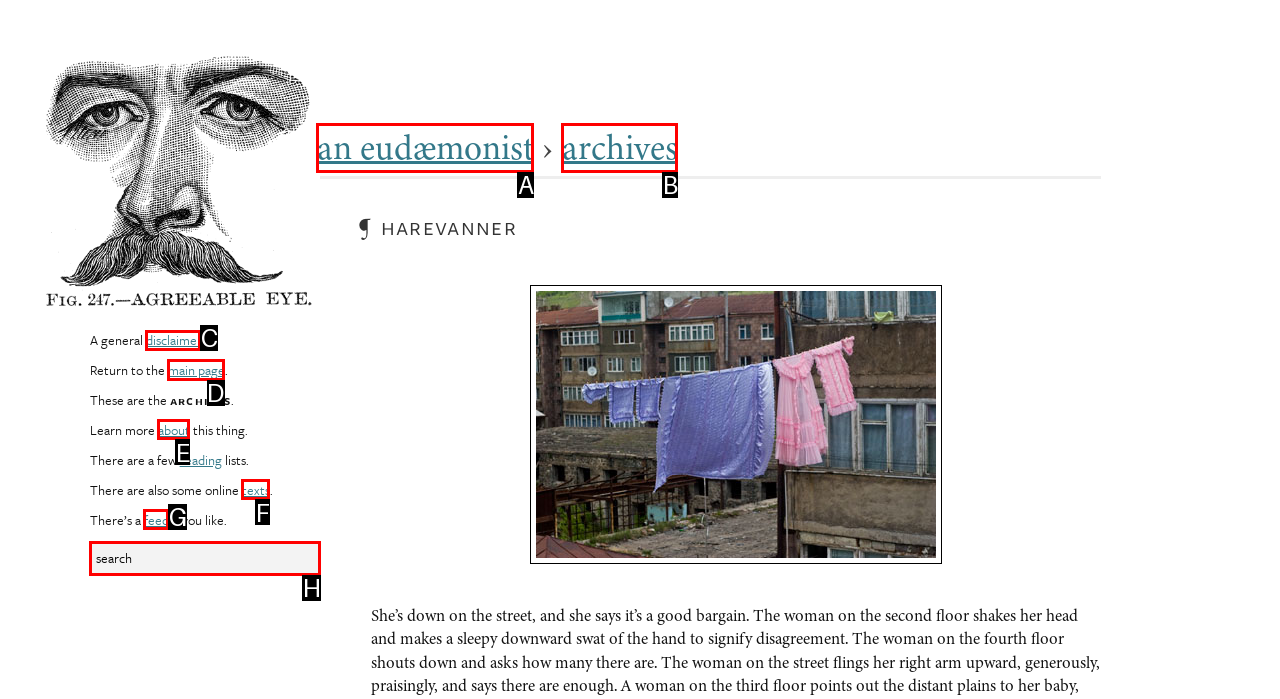Determine which option should be clicked to carry out this task: go to the main page
State the letter of the correct choice from the provided options.

D